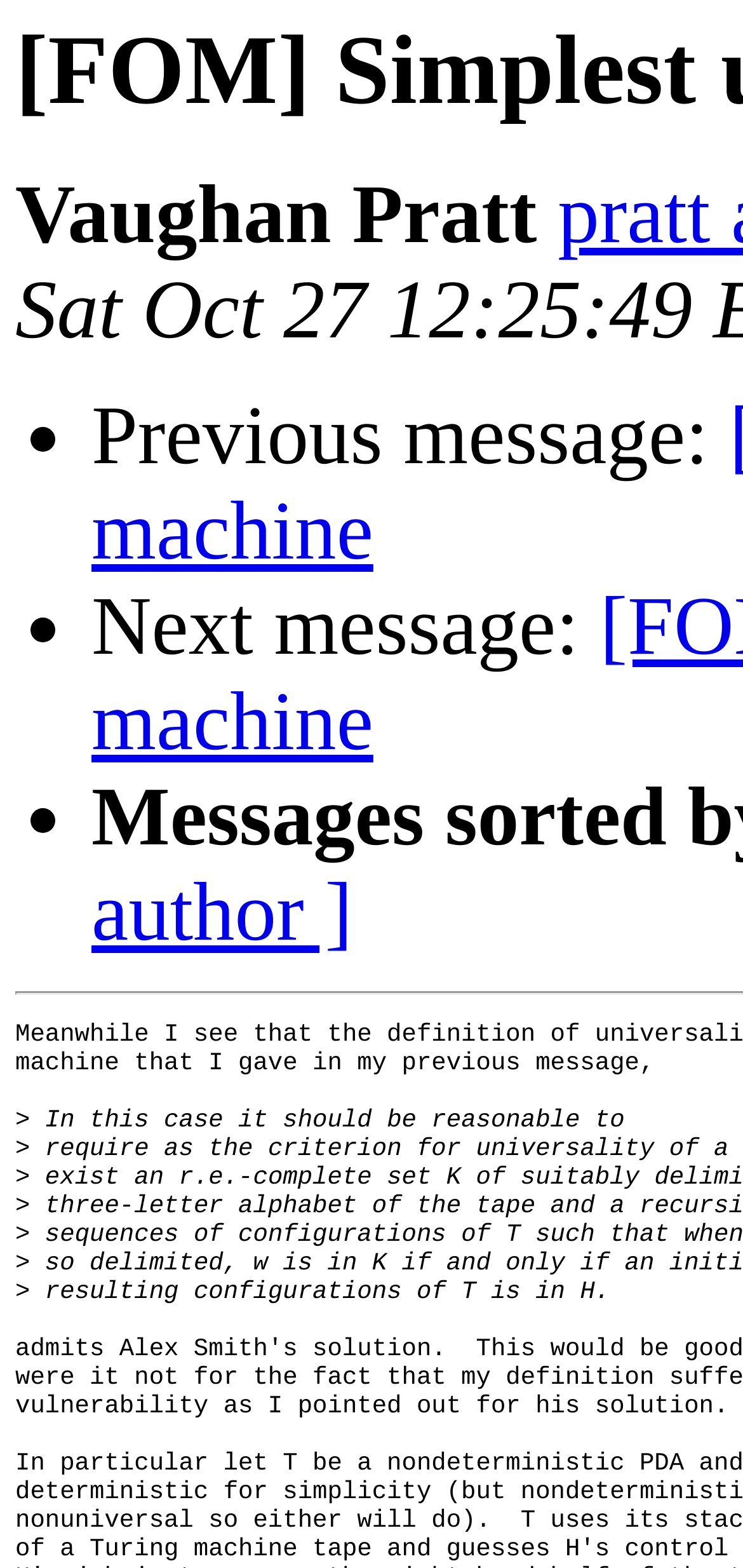How many '>' symbols are there?
Please provide a single word or phrase as your answer based on the screenshot.

2